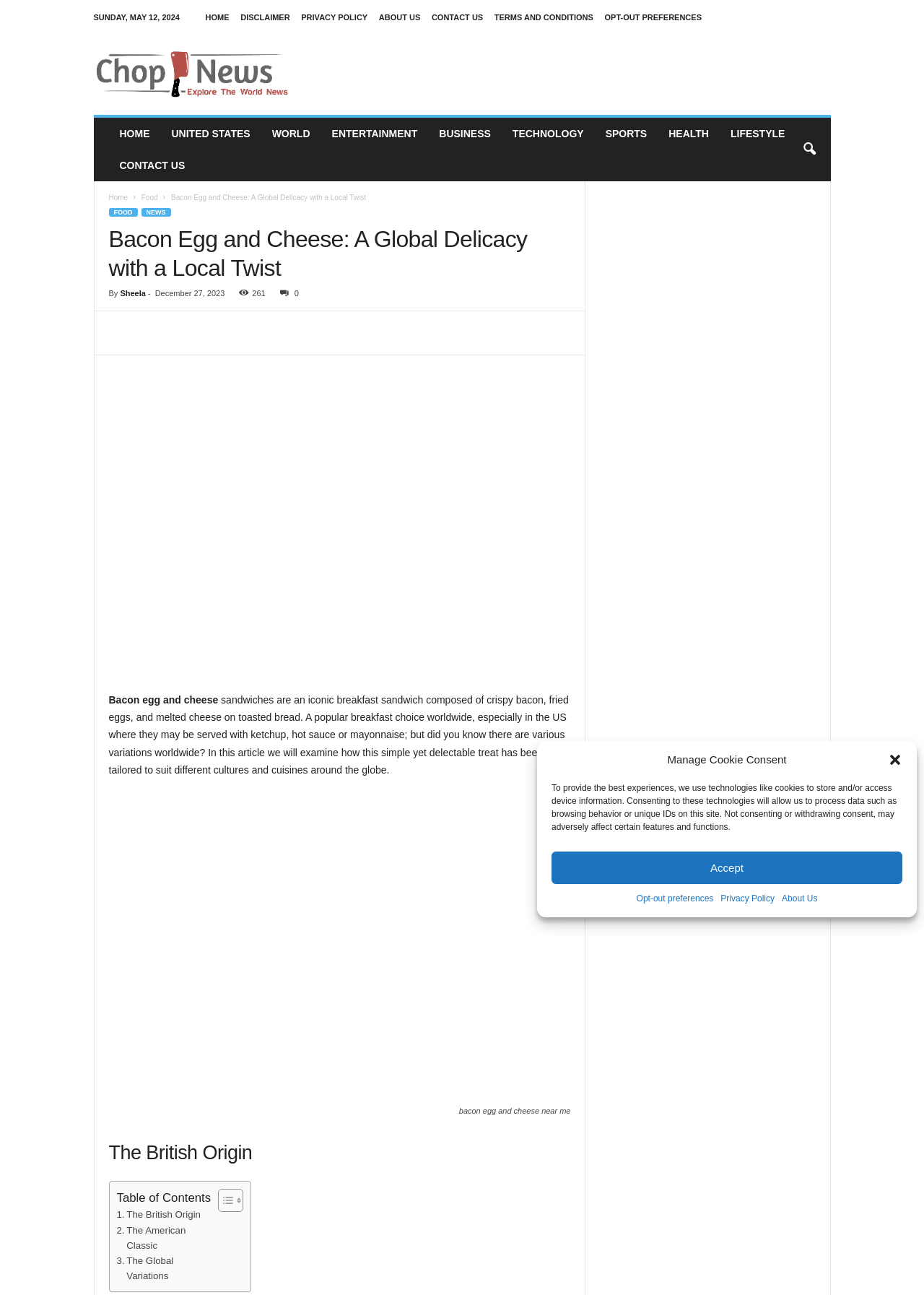What is the topic of the article?
Refer to the image and answer the question using a single word or phrase.

Bacon egg and cheese